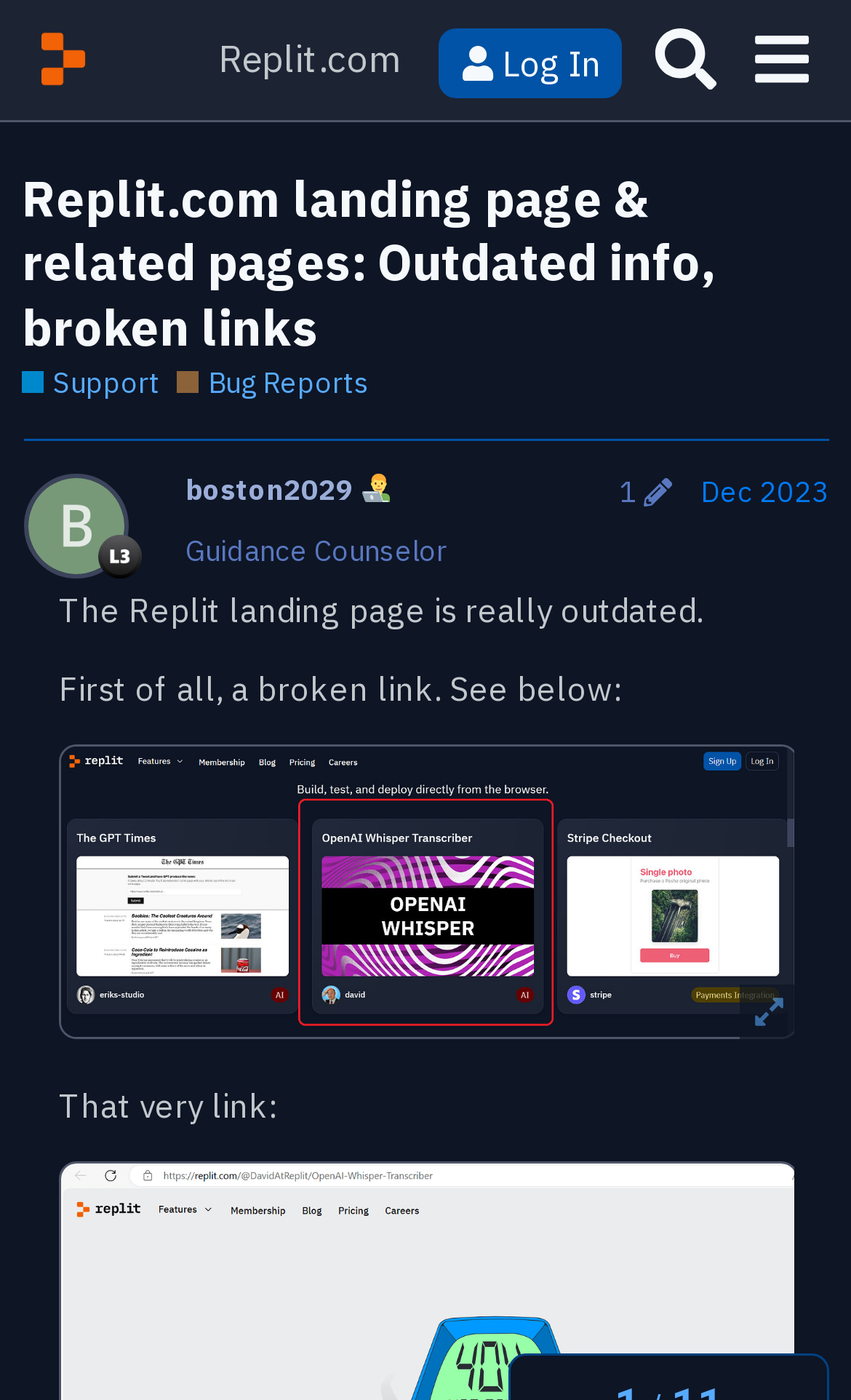Identify the webpage's primary heading and generate its text.

Replit.com landing page & related pages: Outdated info, broken links